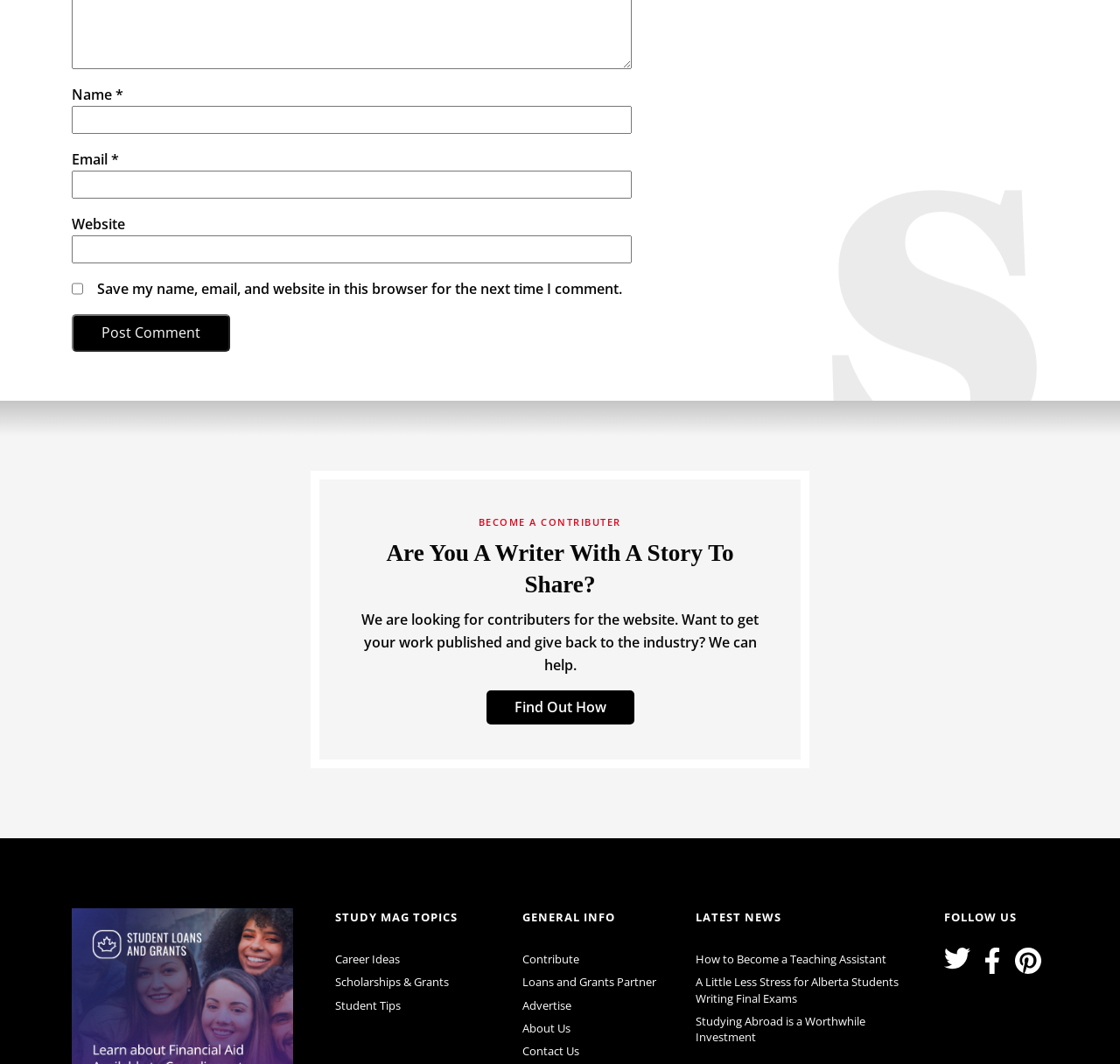What is the purpose of the checkbox?
Please answer using one word or phrase, based on the screenshot.

Save comment information